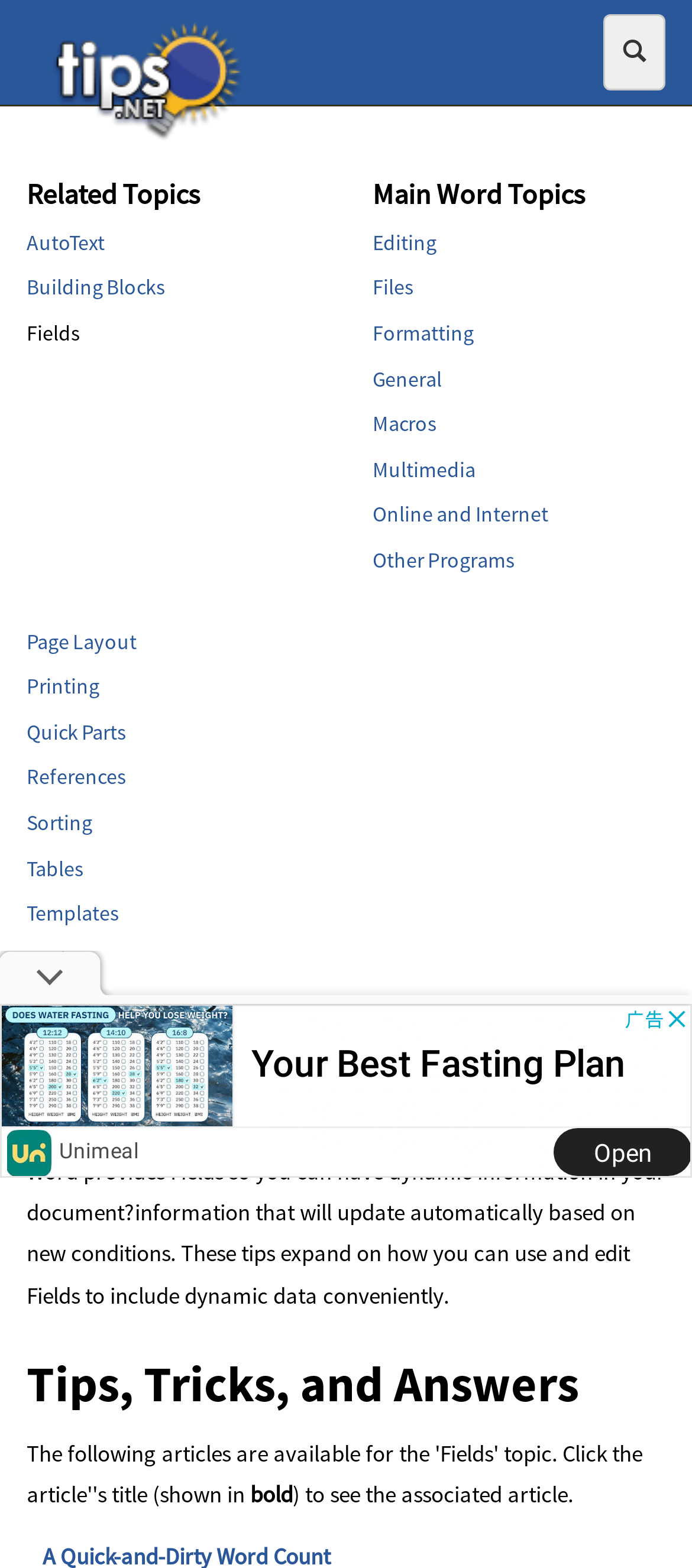Given the following UI element description: "Online and Internet", find the bounding box coordinates in the webpage screenshot.

[0.538, 0.319, 0.792, 0.336]